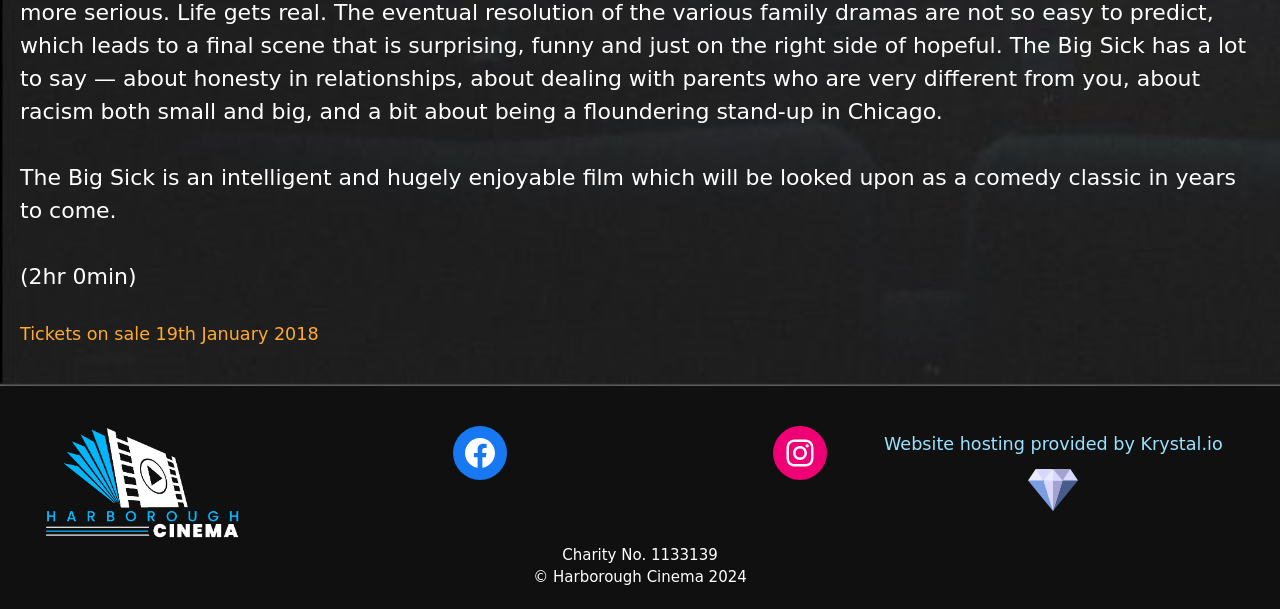Please provide the bounding box coordinates in the format (top-left x, top-left y, bottom-right x, bottom-right y). Remember, all values are floating point numbers between 0 and 1. What is the bounding box coordinate of the region described as: Instagram Link

[0.604, 0.699, 0.646, 0.787]